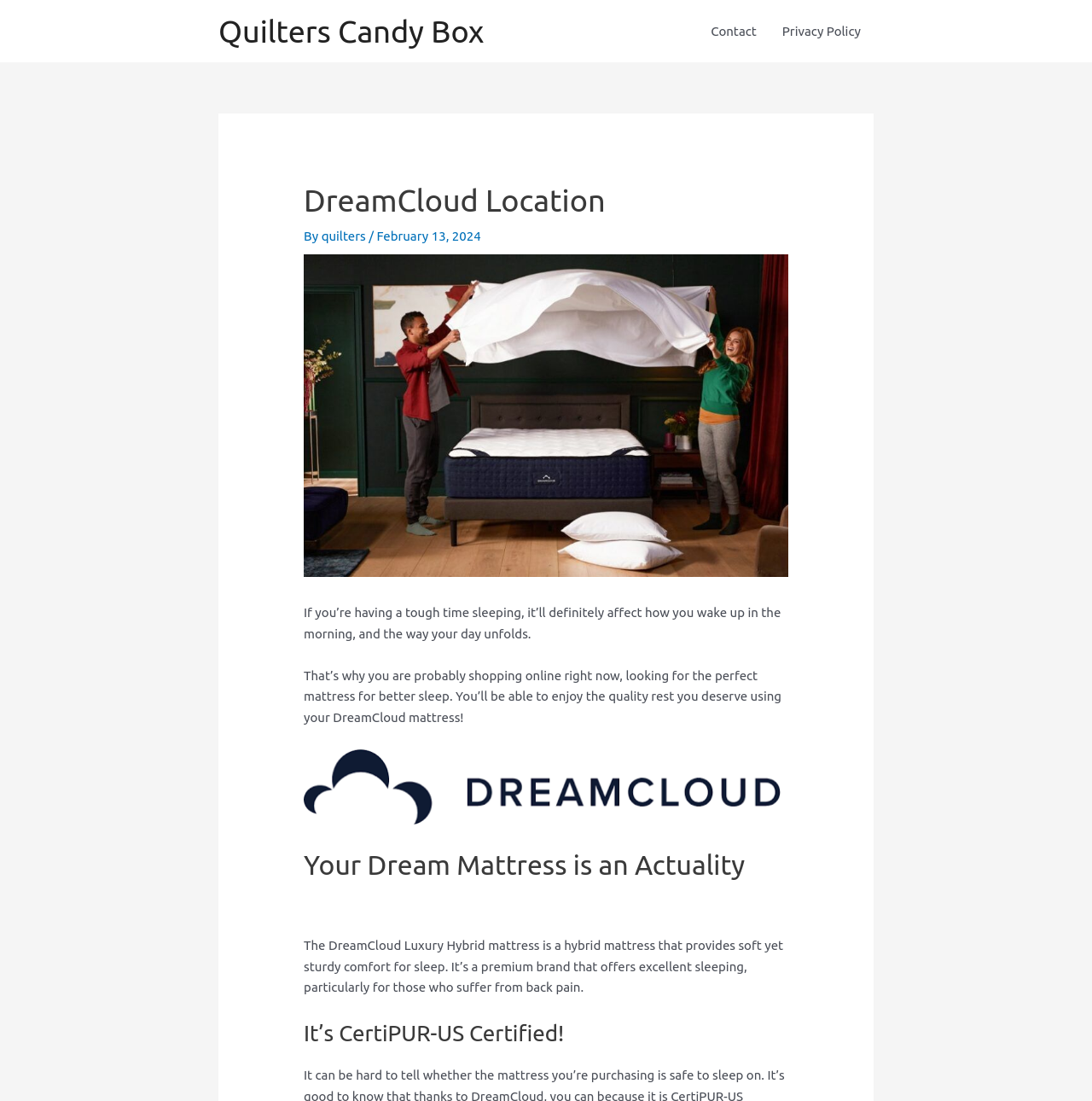Using details from the image, please answer the following question comprehensively:
What is the date mentioned on the webpage?

The date mentioned on the webpage can be found in the static text section, where it is written 'February 13, 2024'.